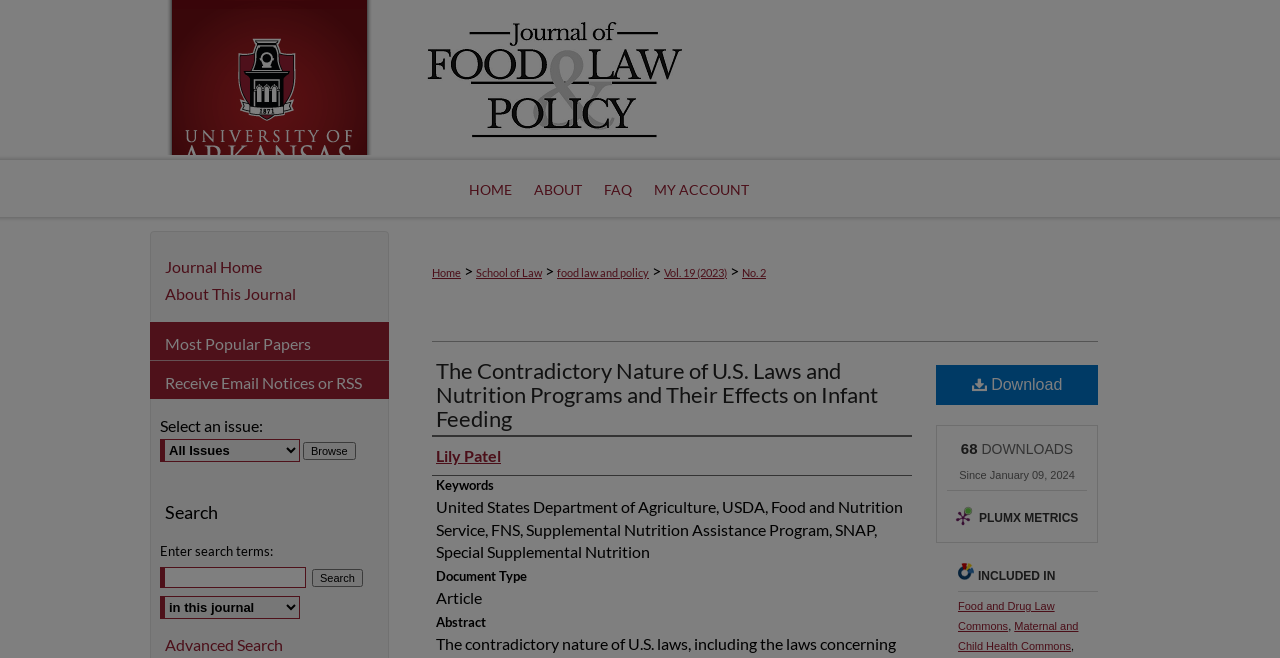What is the name of the journal?
Using the details shown in the screenshot, provide a comprehensive answer to the question.

I found the answer by looking at the link element with the text 'Journal of Food Law & Policy' which is located at the top of the webpage, indicating that it is the name of the journal.